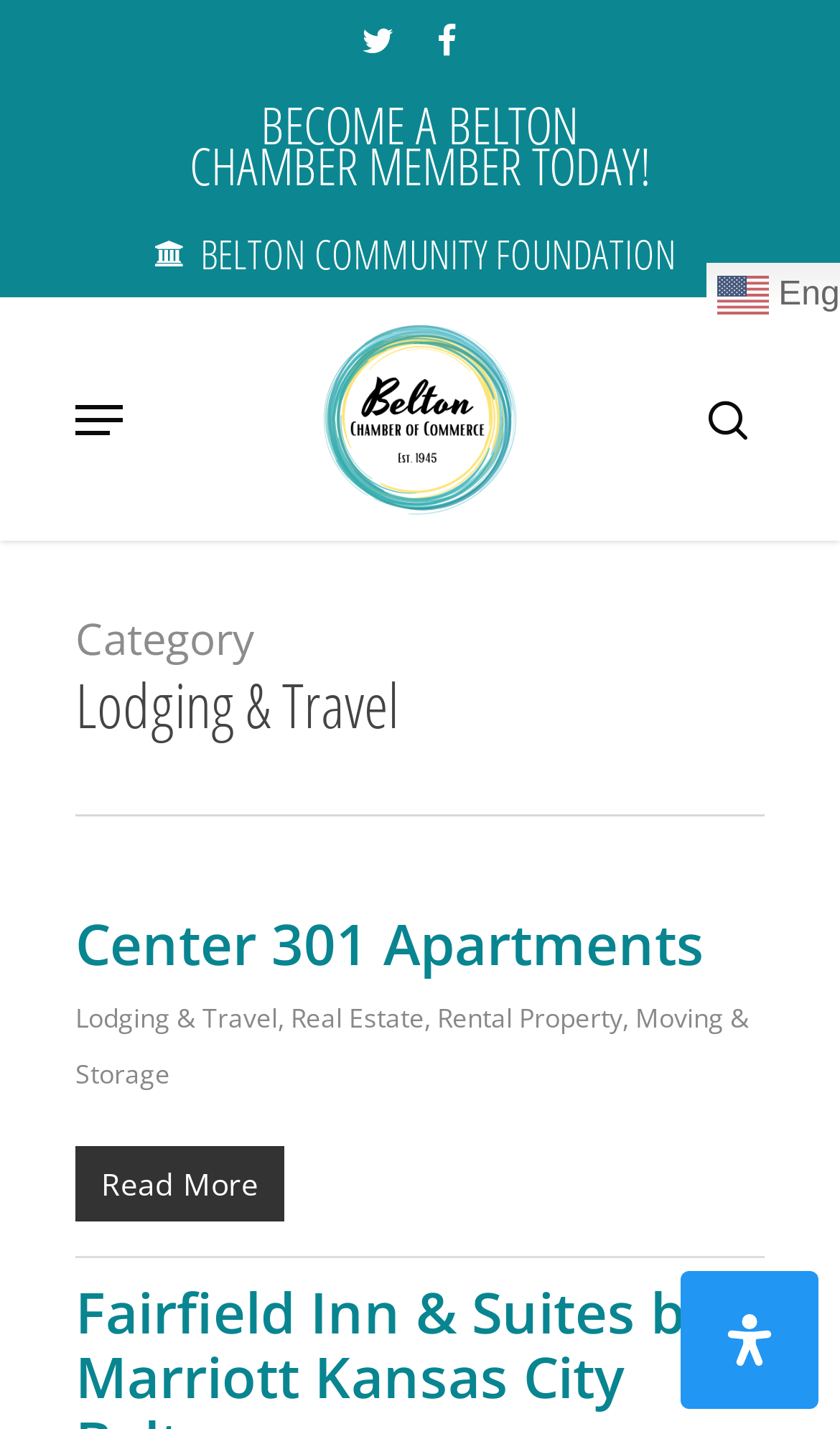What is the category of the webpage? Look at the image and give a one-word or short phrase answer.

Lodging & Travel